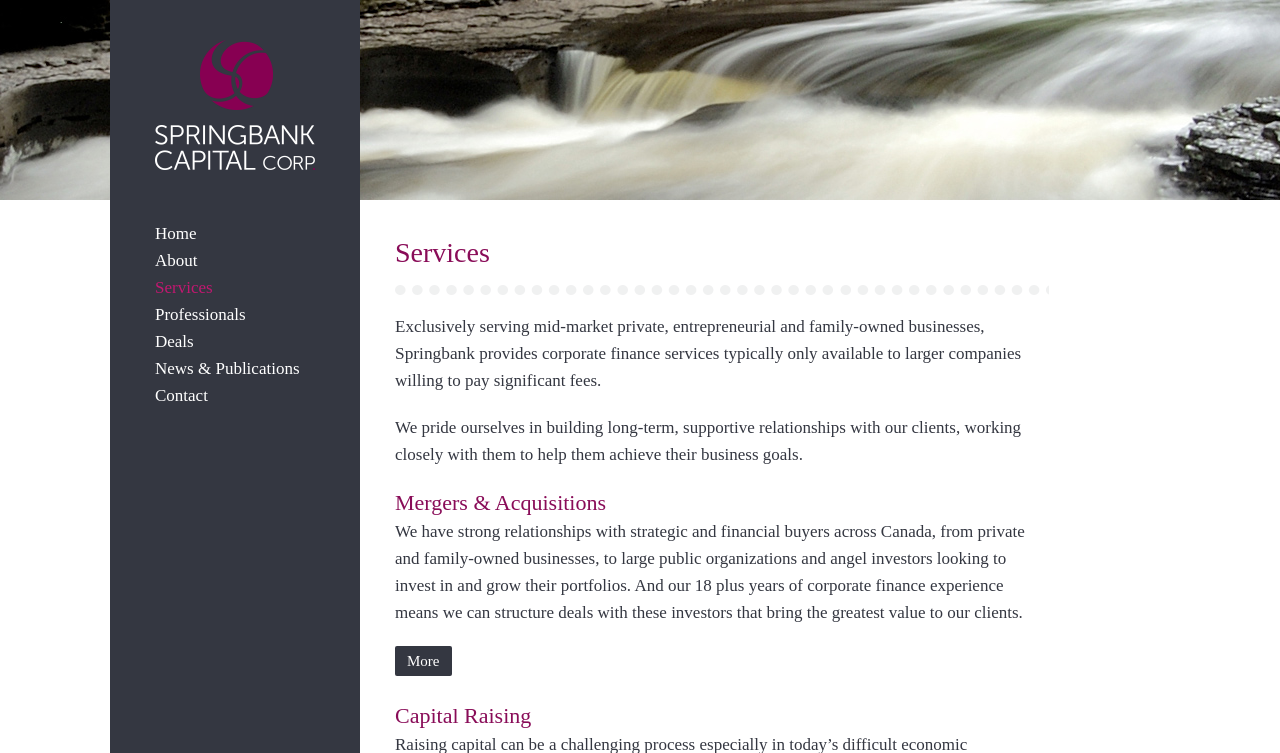Reply to the question with a single word or phrase:
What is the company name?

Springbank